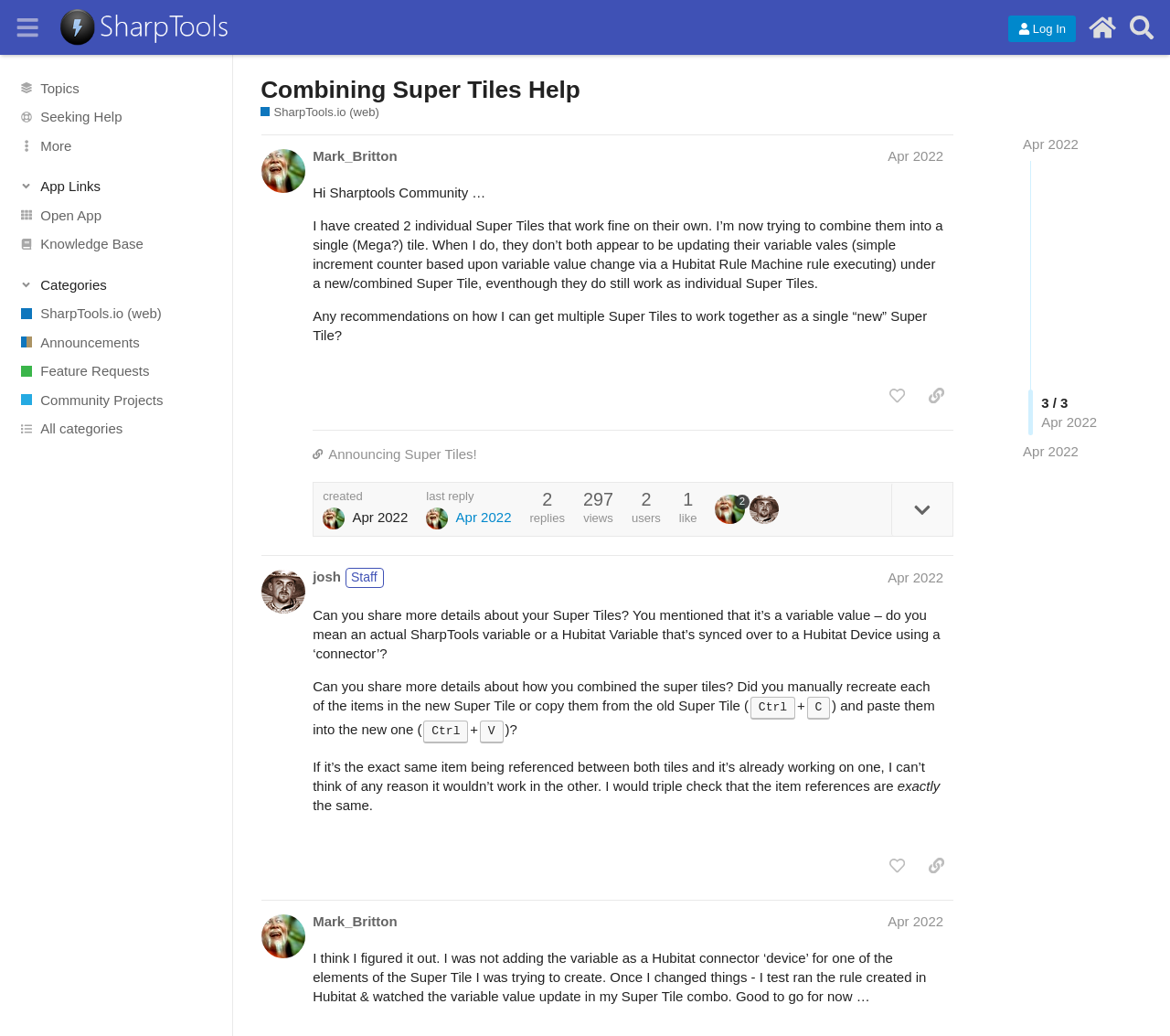Determine the bounding box coordinates for the area you should click to complete the following instruction: "Search for something".

[0.959, 0.008, 0.992, 0.045]